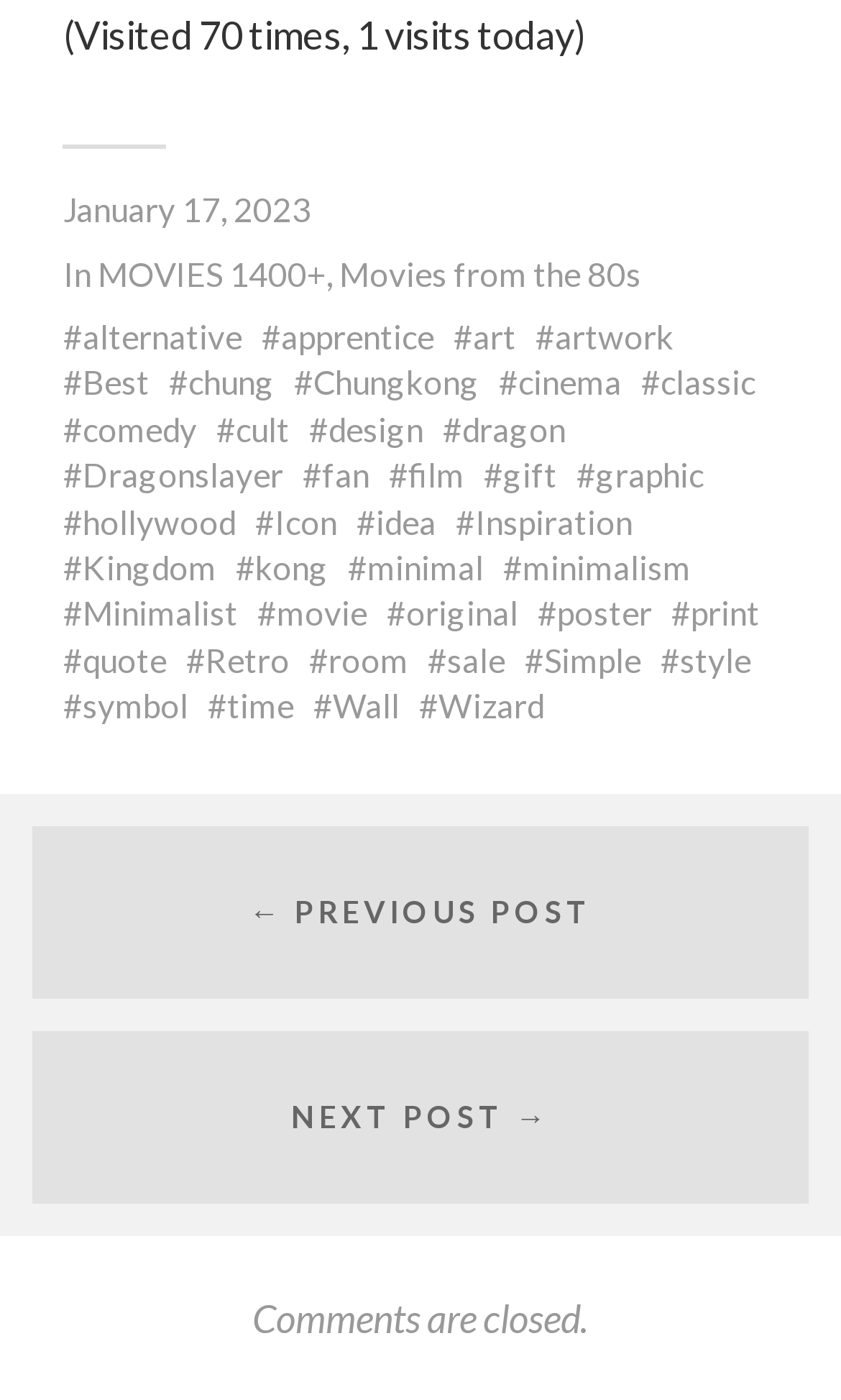Determine the bounding box coordinates for the clickable element to execute this instruction: "Go to the next post". Provide the coordinates as four float numbers between 0 and 1, i.e., [left, top, right, bottom].

[0.038, 0.736, 0.962, 0.859]